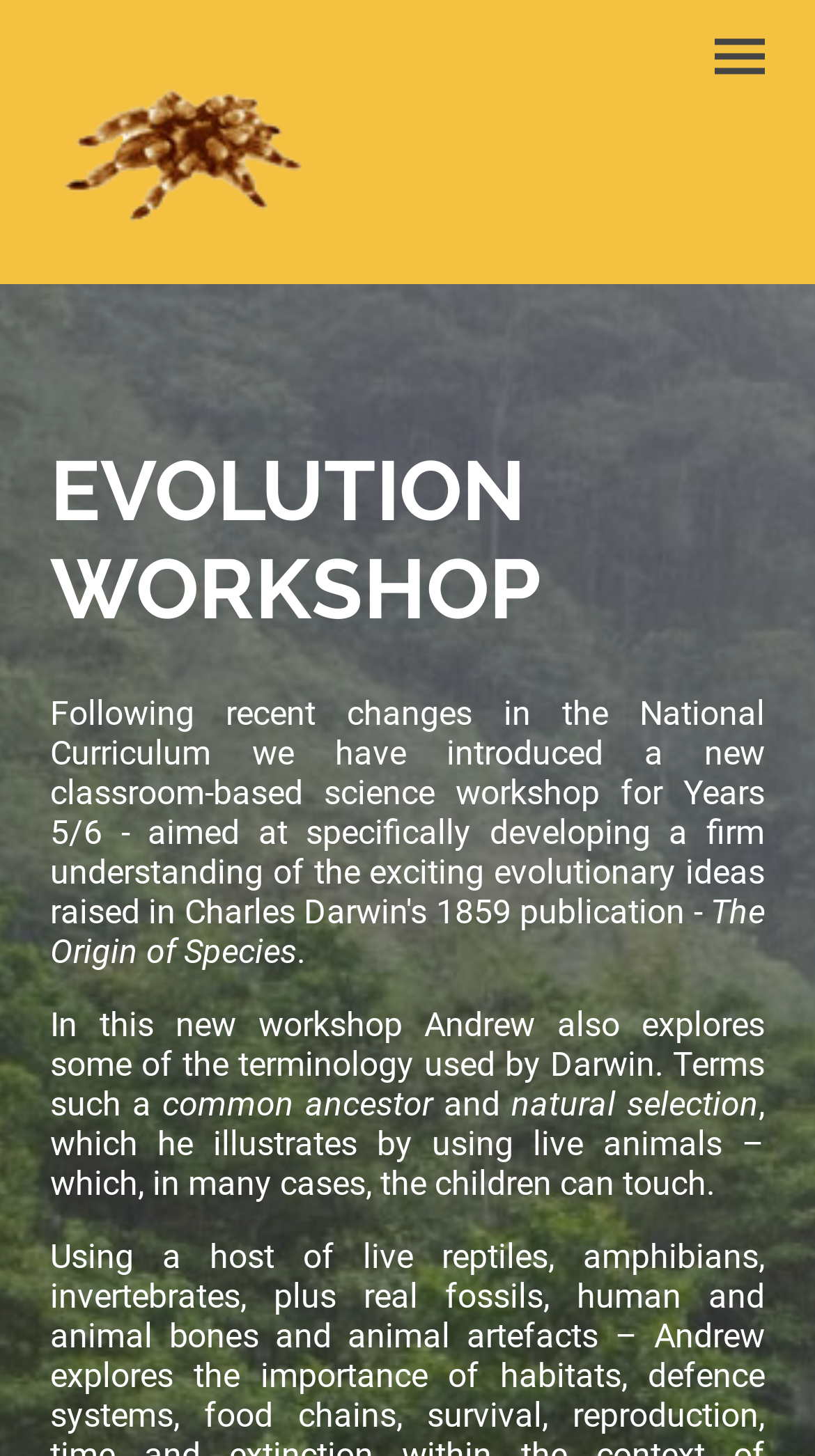Use one word or a short phrase to answer the question provided: 
What concept is illustrated using live animals?

Natural selection